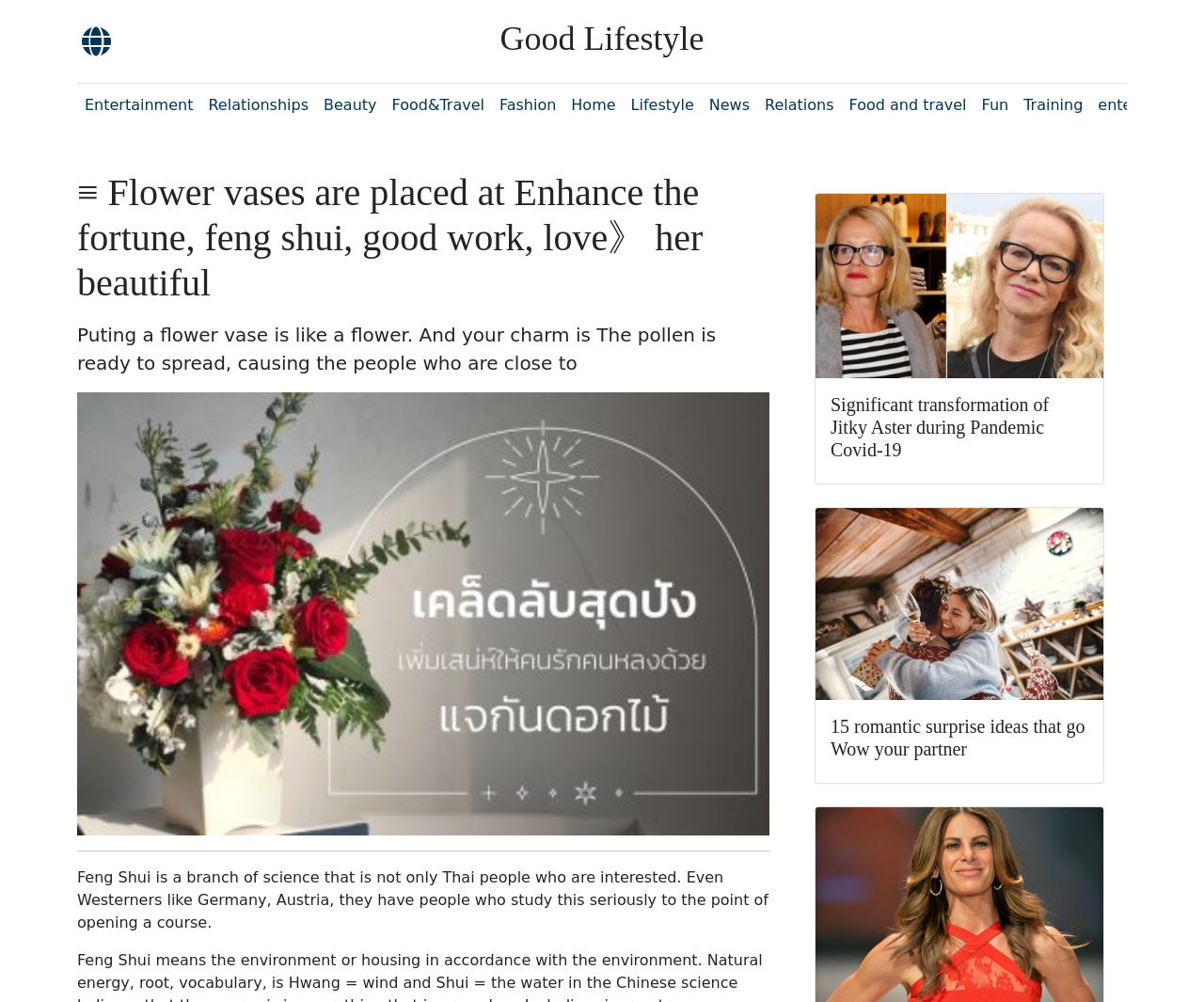What is the main topic of this webpage?
Please provide a single word or phrase in response based on the screenshot.

Lifestyle